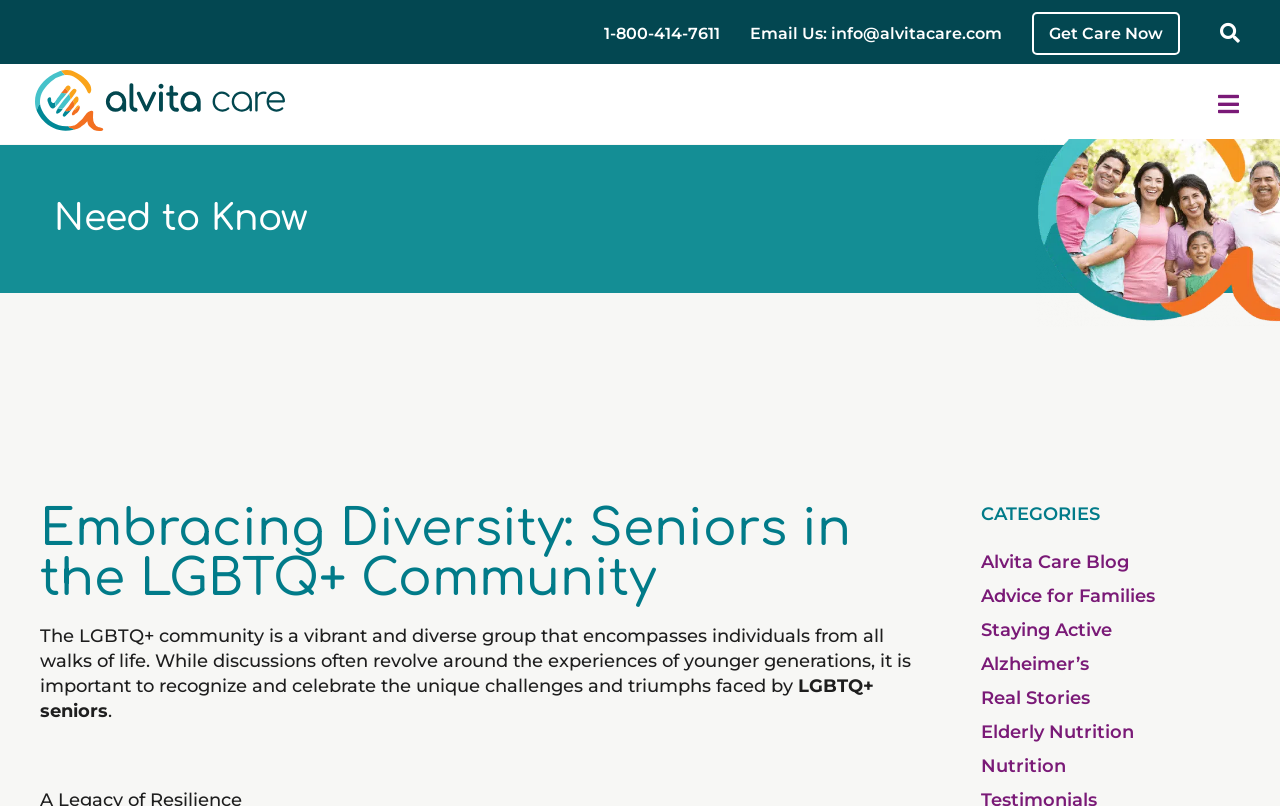Determine and generate the text content of the webpage's headline.

Need to Know